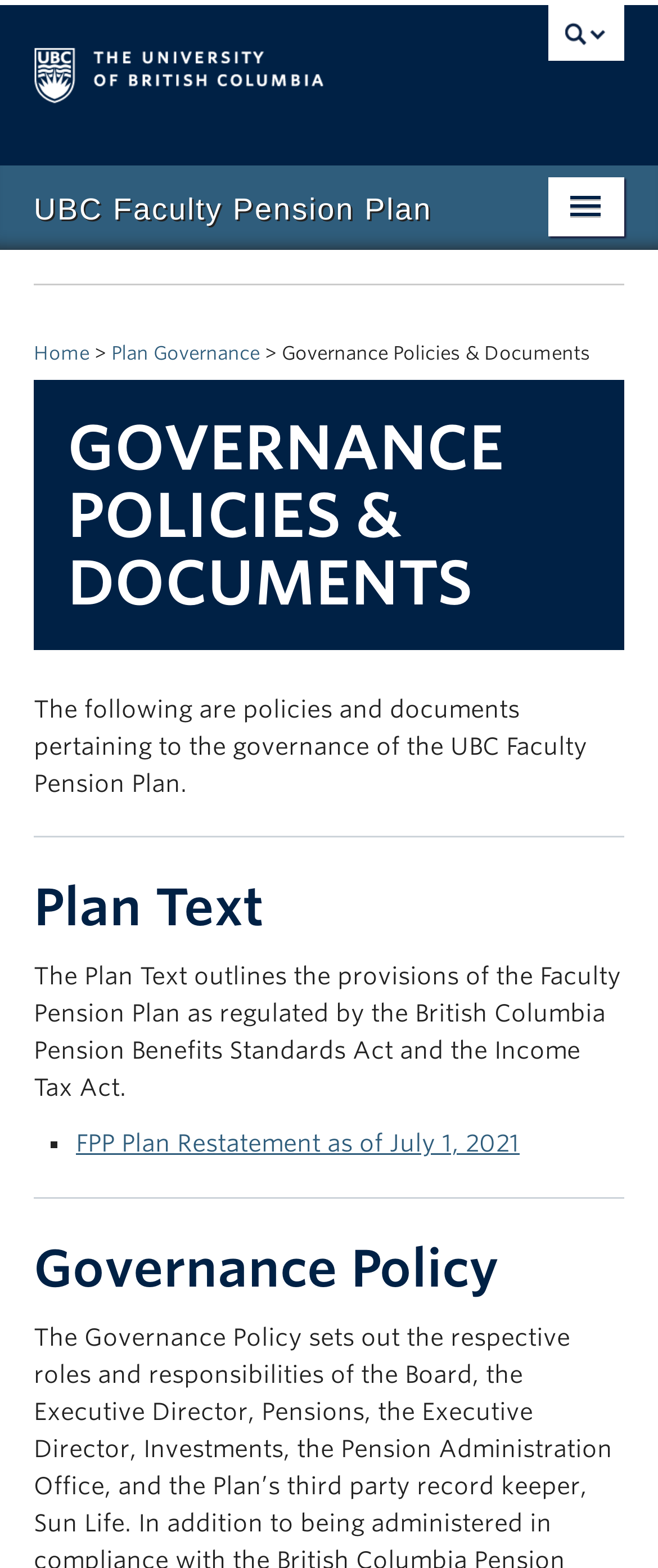Identify the bounding box for the given UI element using the description provided. Coordinates should be in the format (top-left x, top-left y, bottom-right x, bottom-right y) and must be between 0 and 1. Here is the description: Filters

None